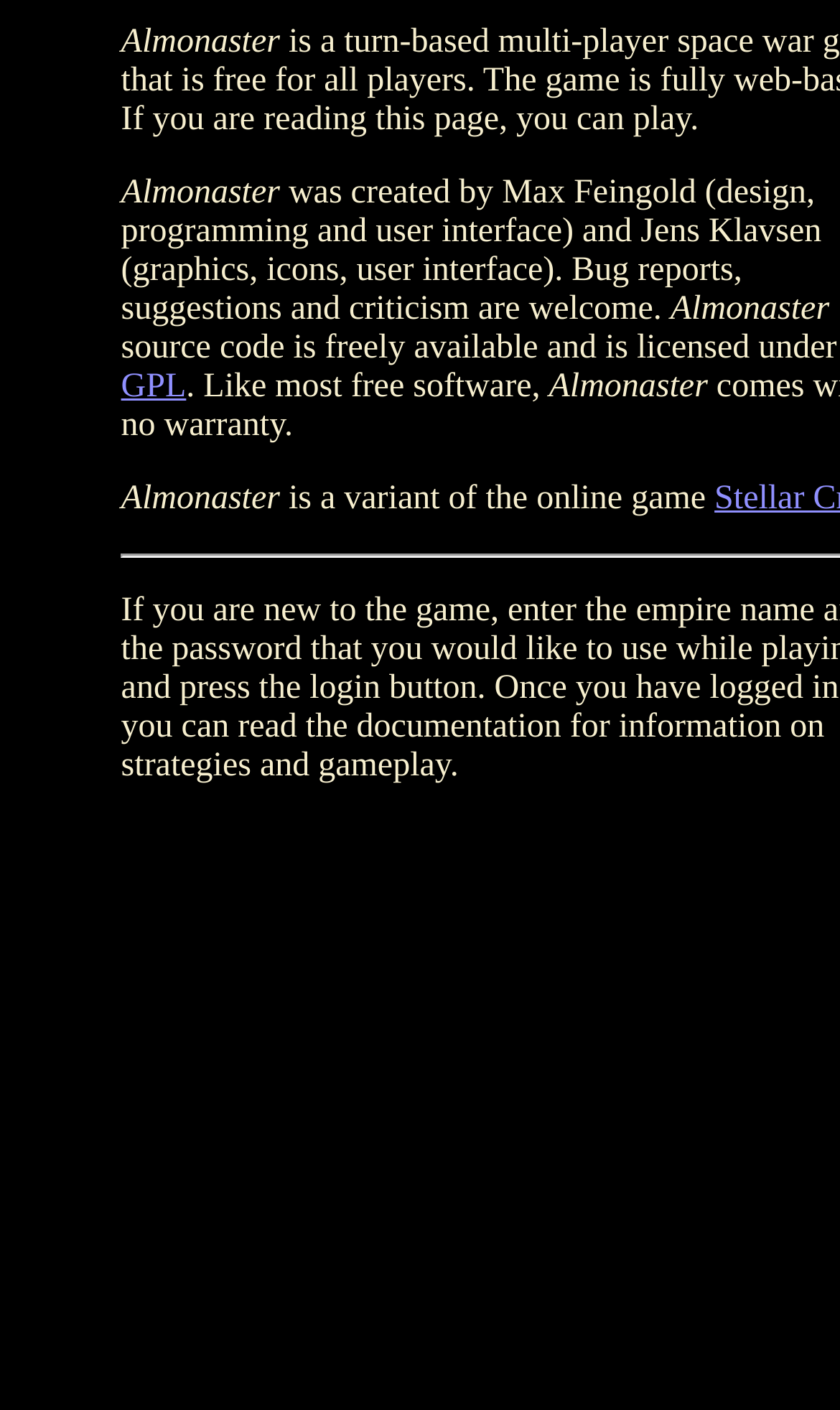Locate the UI element described as follows: "Search for". Return the bounding box coordinates as four float numbers between 0 and 1 in the order [left, top, right, bottom].

None